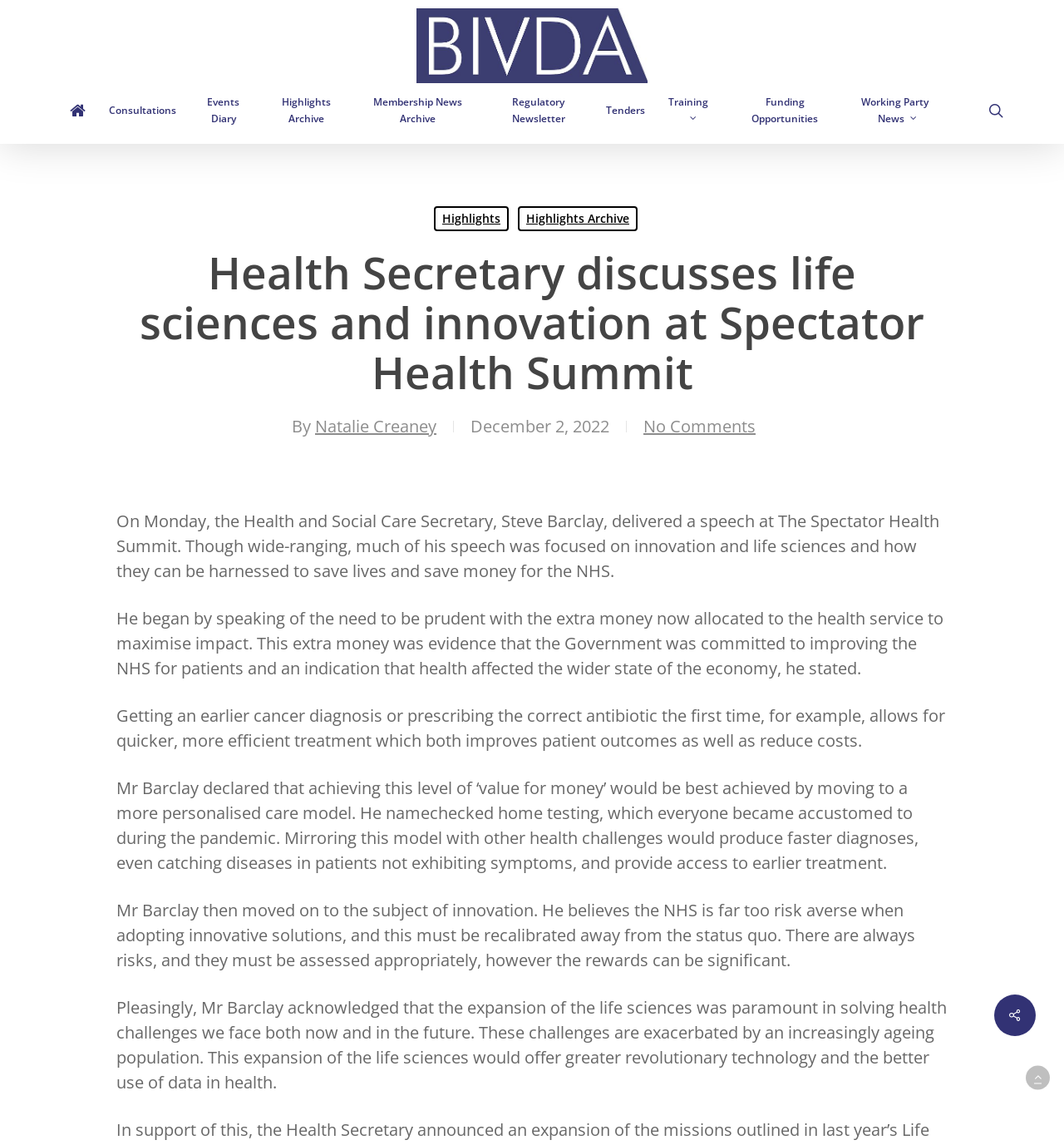Please identify the bounding box coordinates of the area that needs to be clicked to follow this instruction: "Read article by Natalie Creaney".

[0.296, 0.362, 0.41, 0.382]